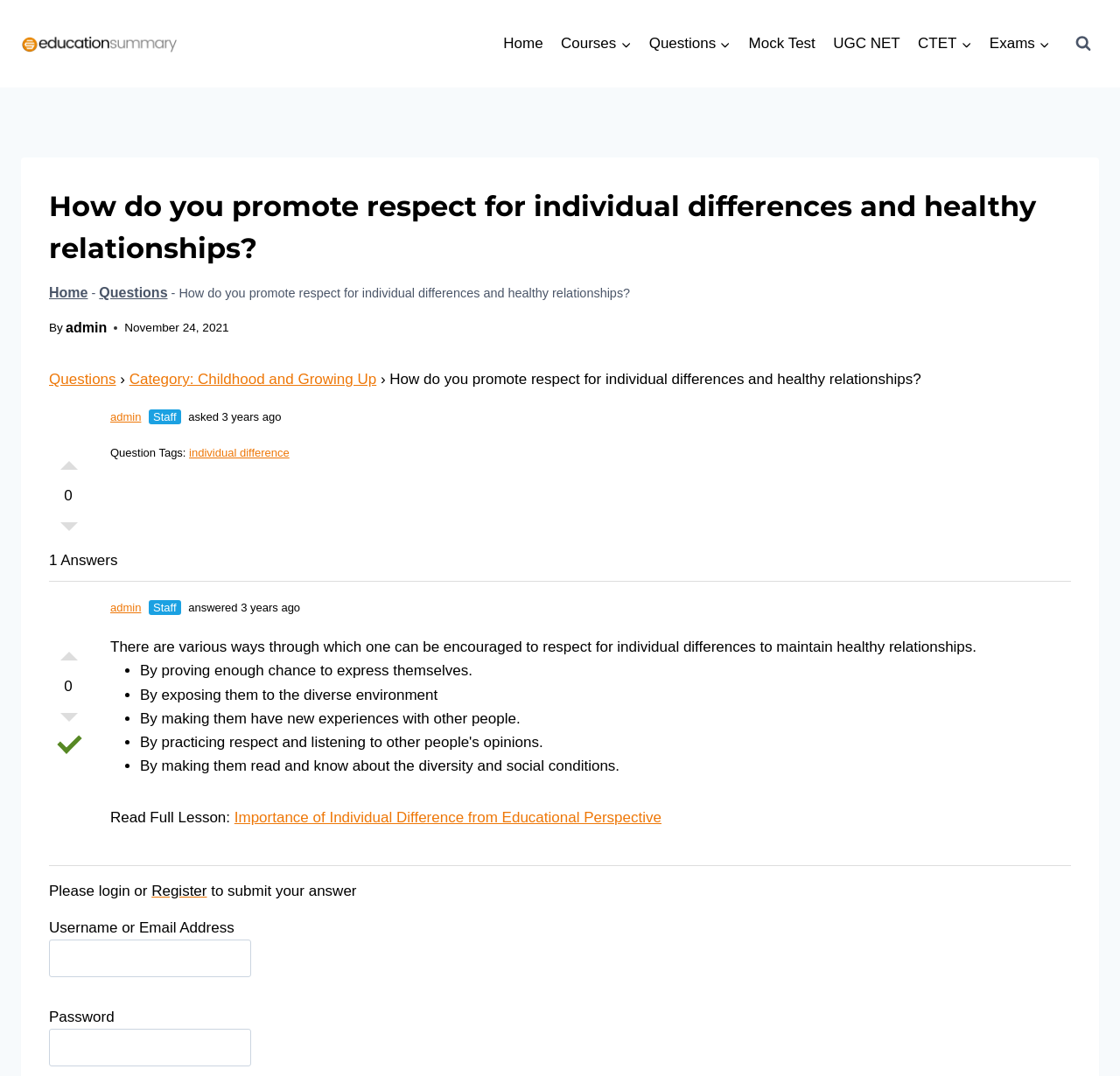Kindly determine the bounding box coordinates for the area that needs to be clicked to execute this instruction: "Login with username and password".

[0.044, 0.873, 0.224, 0.908]